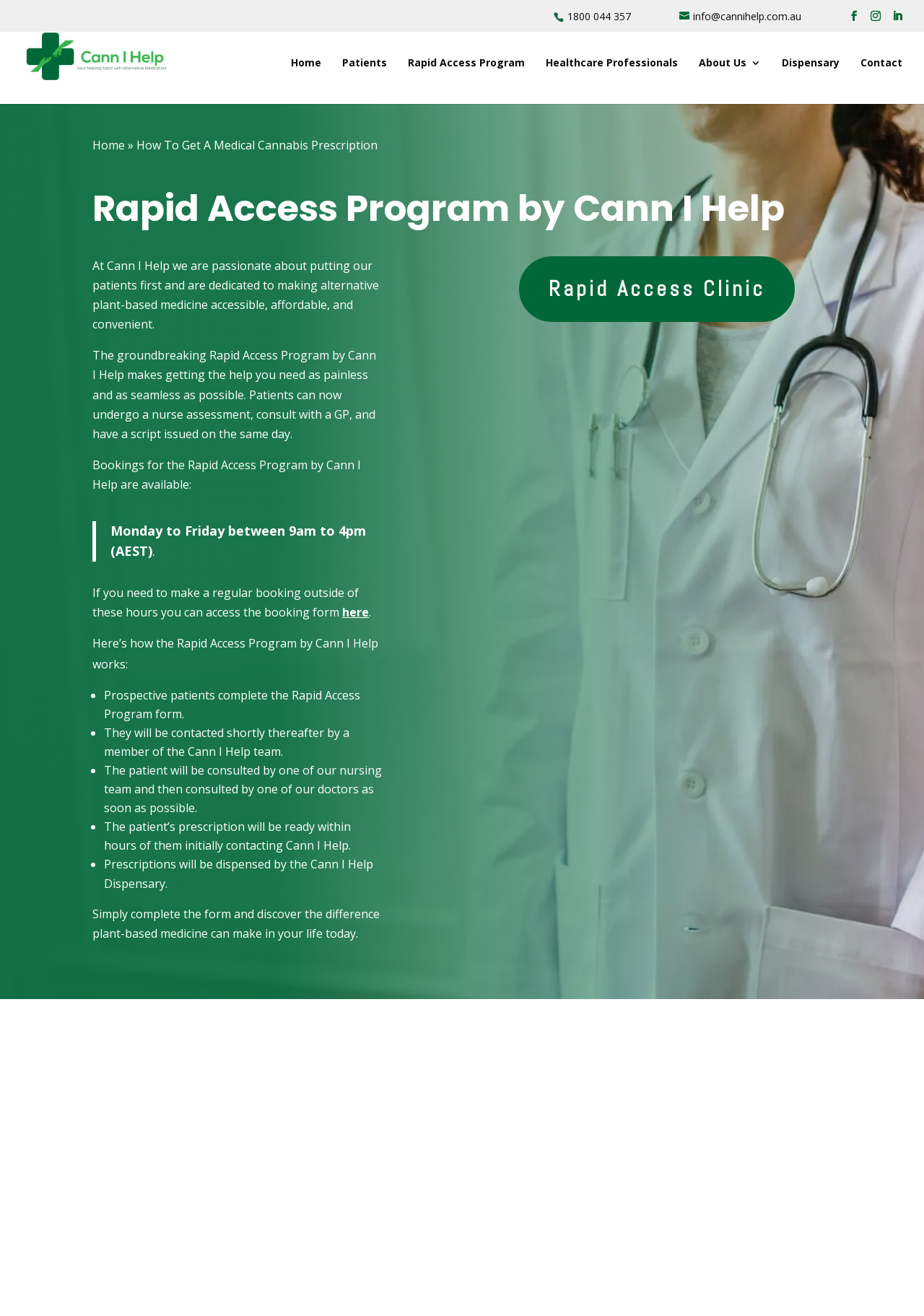What is the purpose of the Rapid Access Program?
Provide a fully detailed and comprehensive answer to the question.

The purpose of the Rapid Access Program is explained in the paragraph that starts with 'The groundbreaking Rapid Access Program by Cann I Help makes getting the help you need as painless and as seamless as possible.' It allows patients to undergo a nurse assessment, consult with a GP, and have a script issued on the same day.